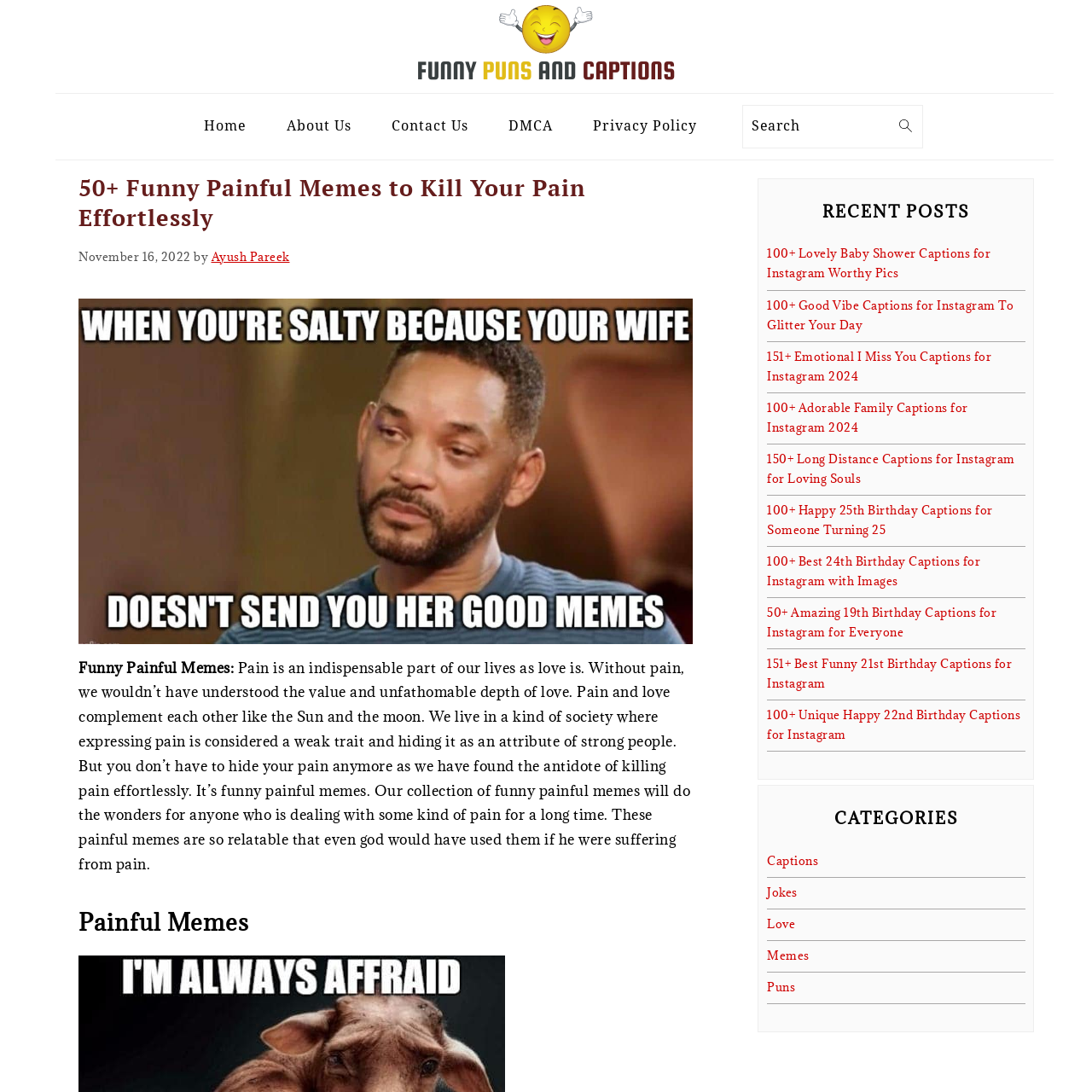Offer a comprehensive description of the webpage’s content and structure.

This webpage is about funny painful memes, with a focus on killing pain effortlessly. At the top, there are four skip links to navigate to primary navigation, main content, primary sidebar, and footer. Below these links, there is a logo of "Puns Captions" with an image and a link to the website.

The main navigation menu is located at the top right, with links to "Home", "About Us", "Contact Us", "DMCA", and "Privacy Policy". Next to the navigation menu, there is a search bar with a search button.

The main content of the webpage is divided into two sections. On the left, there is a header with the title "50+ Funny Painful Memes to Kill Your Pain Effortlessly" and a timestamp of "November 16, 2022". Below the header, there is an image related to painful memes, followed by a descriptive text about the importance of expressing pain and how funny painful memes can help.

On the right side, there is a primary sidebar with recent posts and categories. The recent posts section lists 10 links to different articles, including "Lovely Baby Shower Captions for Instagram Worthy Pics", "Good Vibe Captions for Instagram To Glitter Your Day", and "Emotional I Miss You Captions for Instagram 2024". The categories section lists 6 links to different categories, including "Captions", "Jokes", "Love", "Memes", and "Puns".

Overall, the webpage is focused on providing funny painful memes to help people cope with pain, with a clear navigation menu and a prominent search bar. The primary sidebar provides additional resources and categories for users to explore.